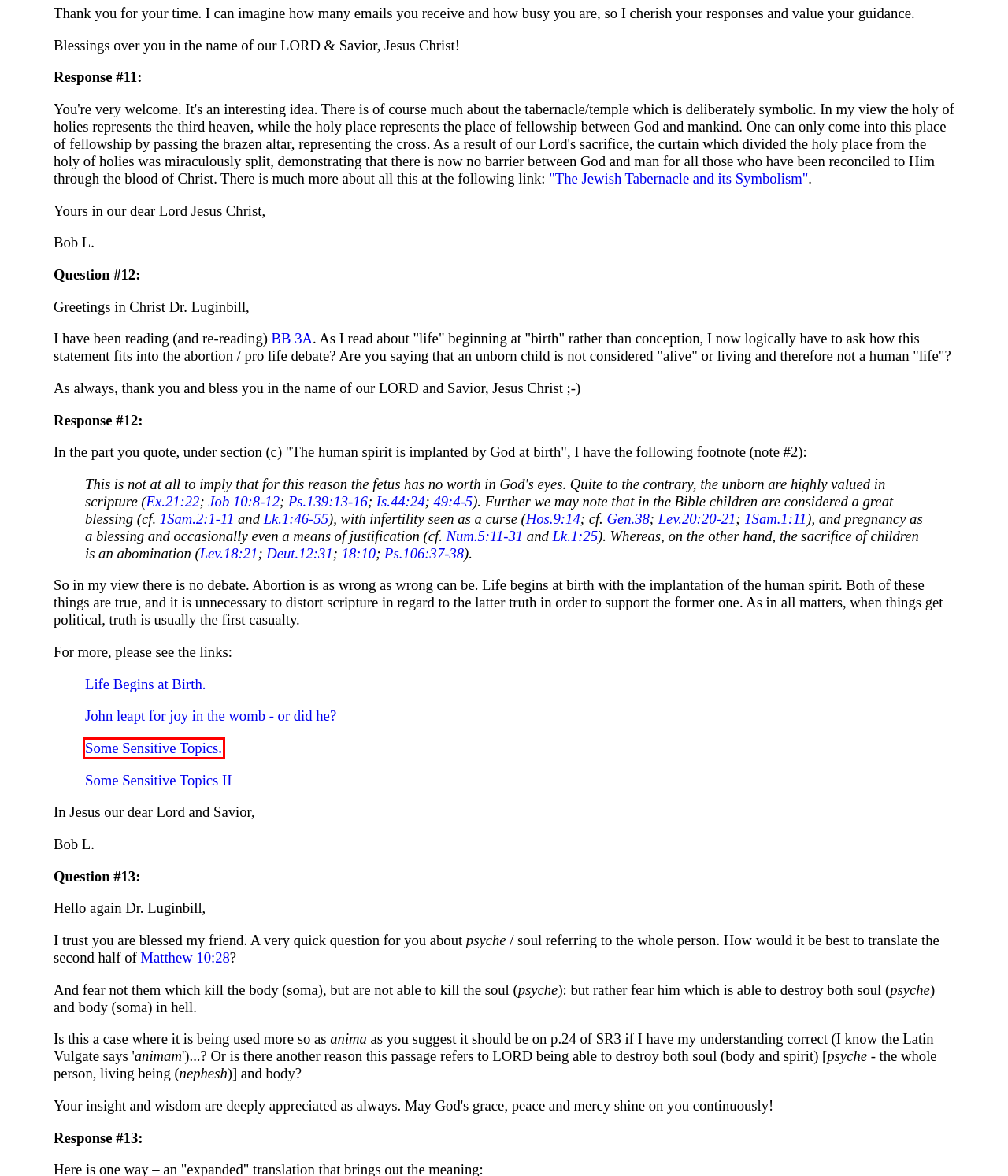You are provided with a screenshot of a webpage that has a red bounding box highlighting a UI element. Choose the most accurate webpage description that matches the new webpage after clicking the highlighted element. Here are your choices:
A. The Genesis Gap: Questions and Answers.
B. Some Sensitive Topics II
C. John leapt for joy in the womb - or did he?
D. Some Sensitive Topics.
E. The Jewish Tabernacle and its Symbolism.
F. Is Man trichotomous, and does that mean that salvation is three-tiered?
G. The Great Tribulation: Part 4 of Coming Tribulation: a history of the 
apocalypse.
H. Exodus 14 Home Page

D